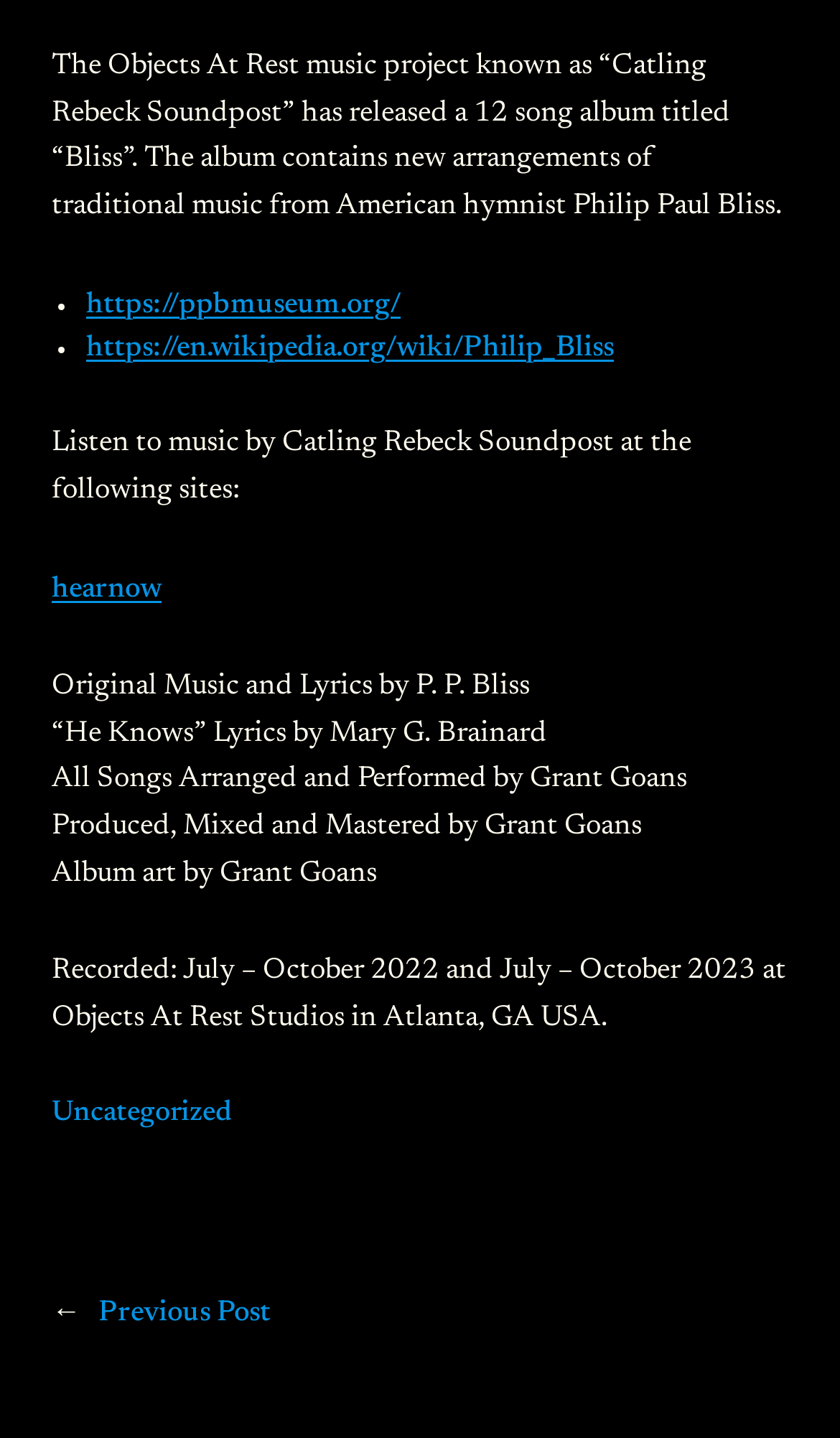Who arranged and performed all the songs?
Provide a well-explained and detailed answer to the question.

The webpage mentions 'All Songs Arranged and Performed by Grant Goans' in one of its paragraphs, indicating that Grant Goans is the person responsible for arranging and performing all the songs in the album.